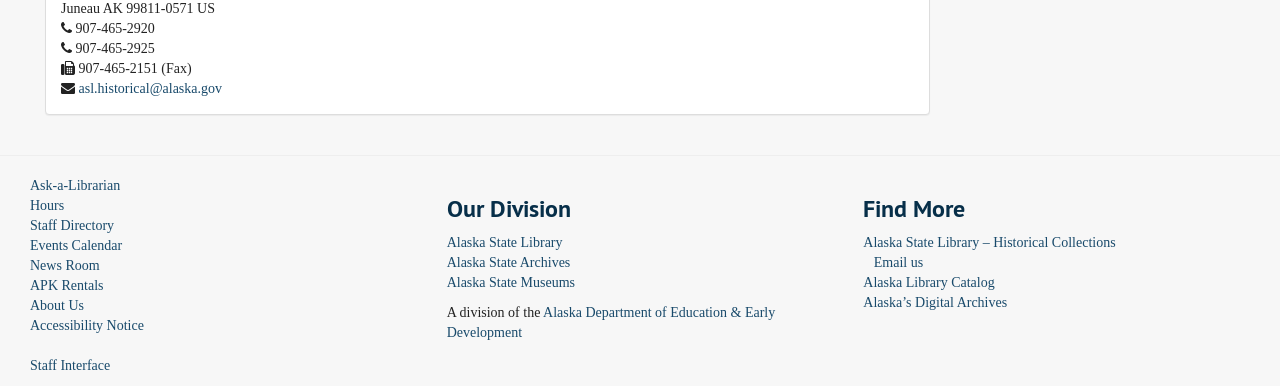Please give a concise answer to this question using a single word or phrase: 
What is the city and state of the library?

Juneau, AK